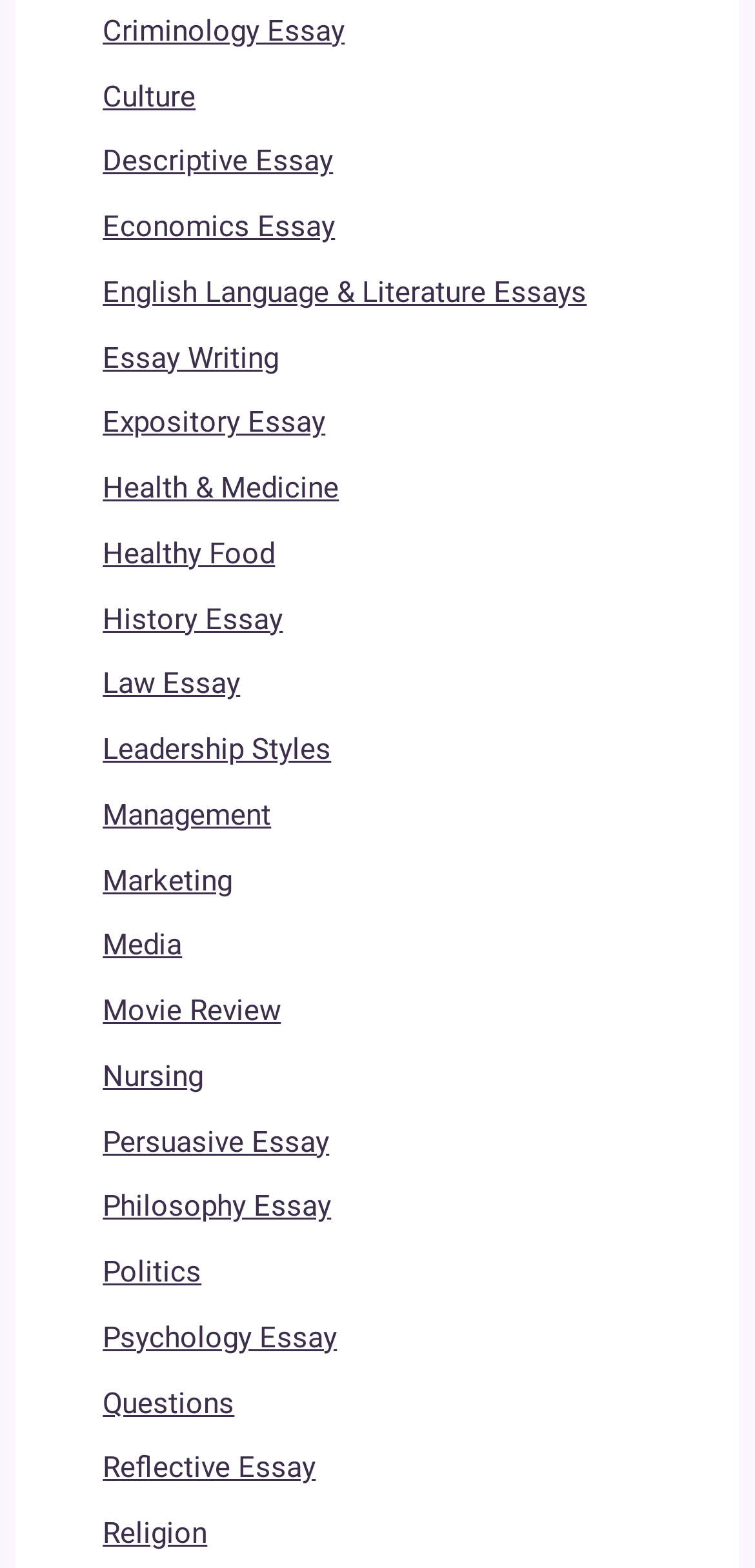What is the last link on the webpage?
Answer the question with a single word or phrase by looking at the picture.

Religion